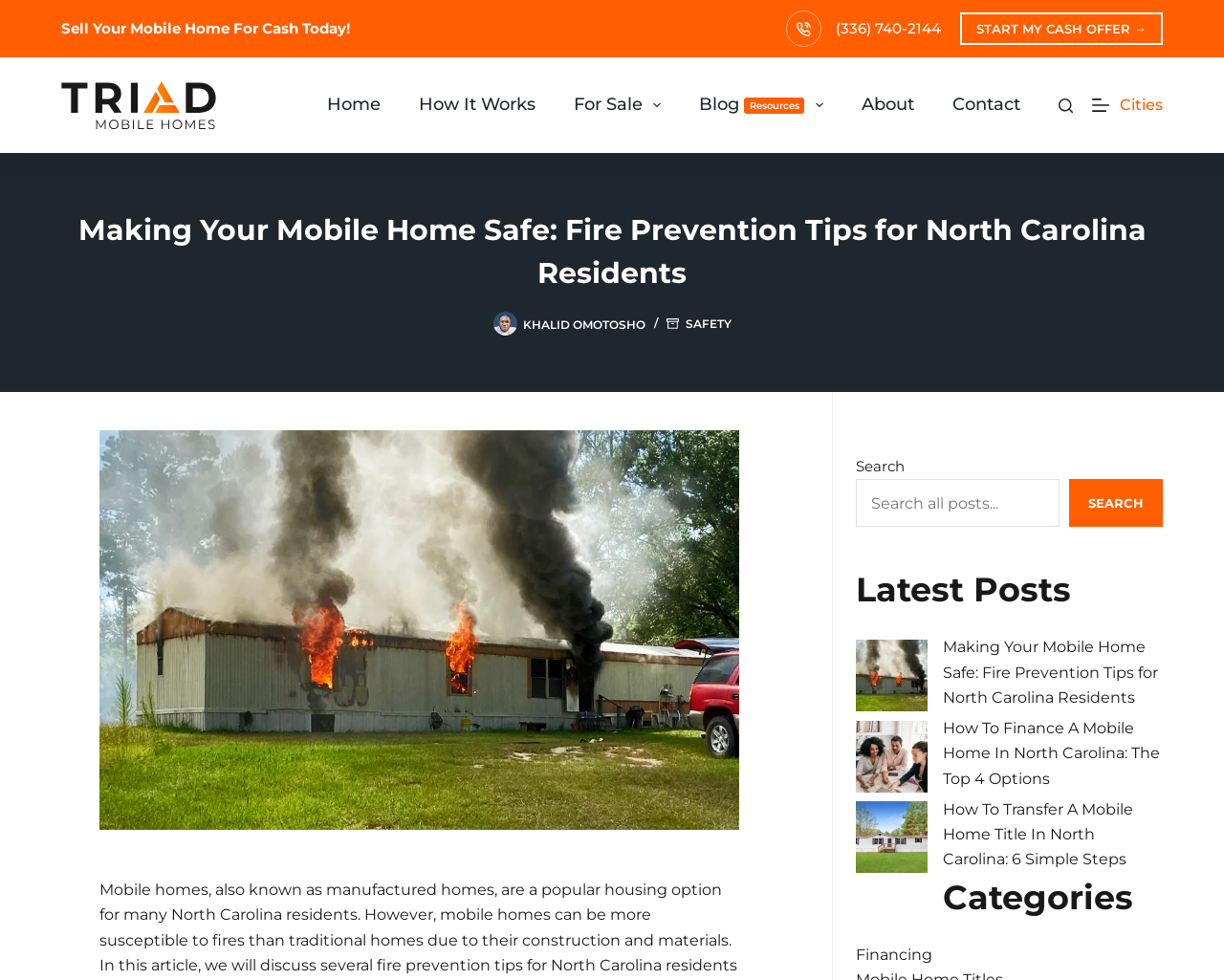What is the headline of the webpage?

Making Your Mobile Home Safe: Fire Prevention Tips for North Carolina Residents